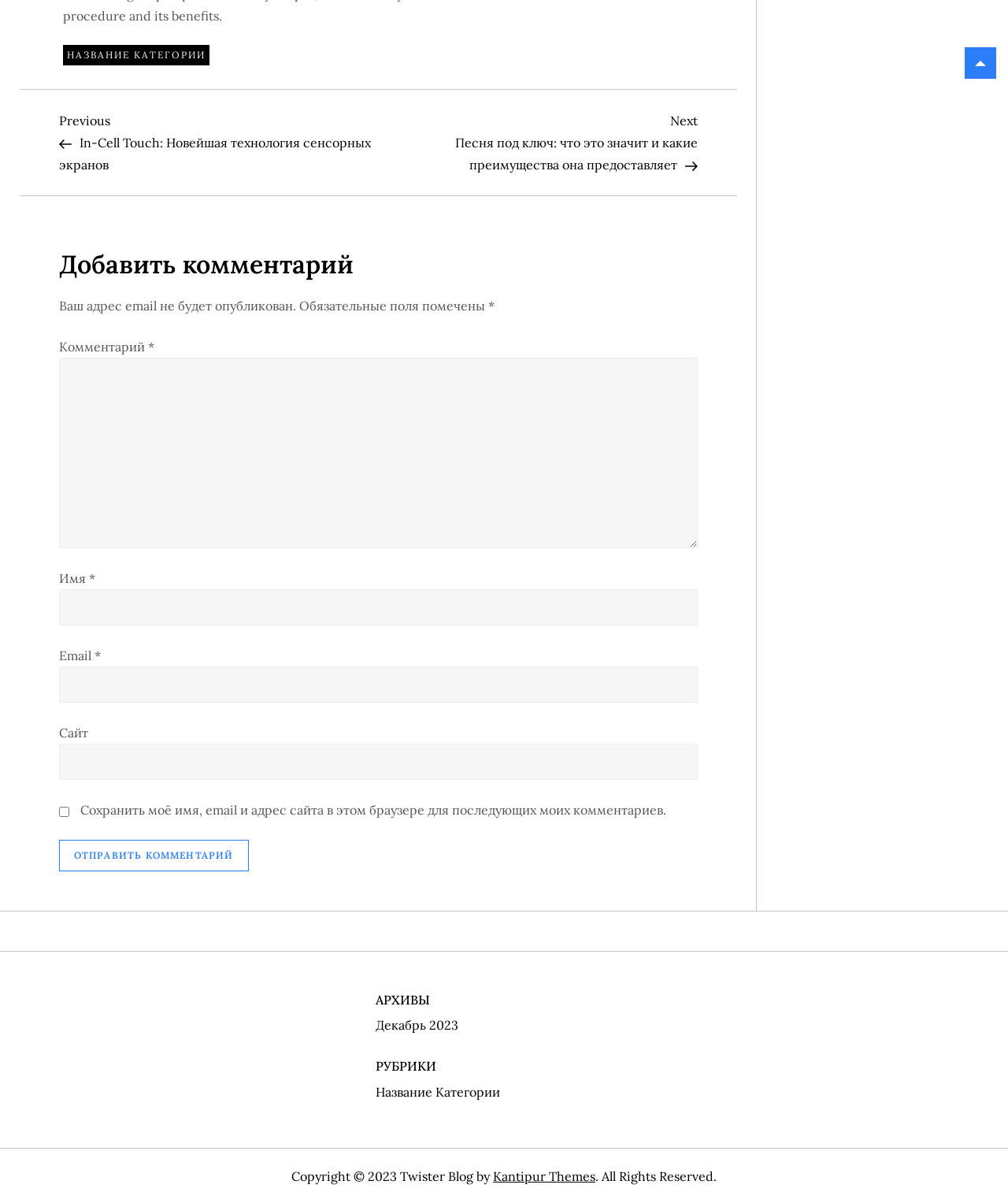From the details in the image, provide a thorough response to the question: What is the navigation section for?

The navigation section is located at the top of the webpage and contains links to 'Previous Post' and 'Next Post', indicating that it is used to navigate through posts on the webpage.